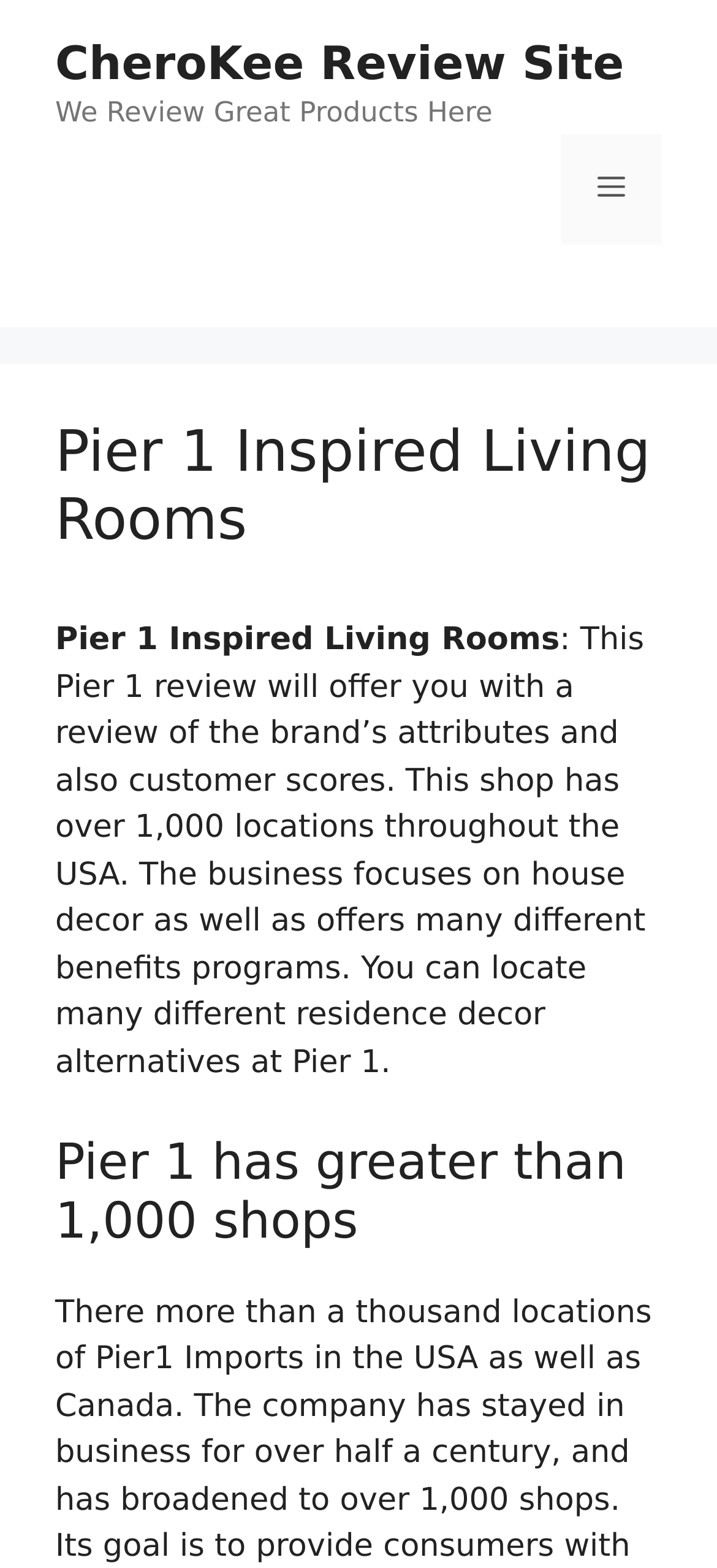Carefully examine the image and provide an in-depth answer to the question: What is the main topic of this Pier 1 review?

The webpage states that this Pier 1 review will offer a review of the brand's attributes and also customer scores, which suggests that the main topic of this review is the brand's attributes and customer scores.